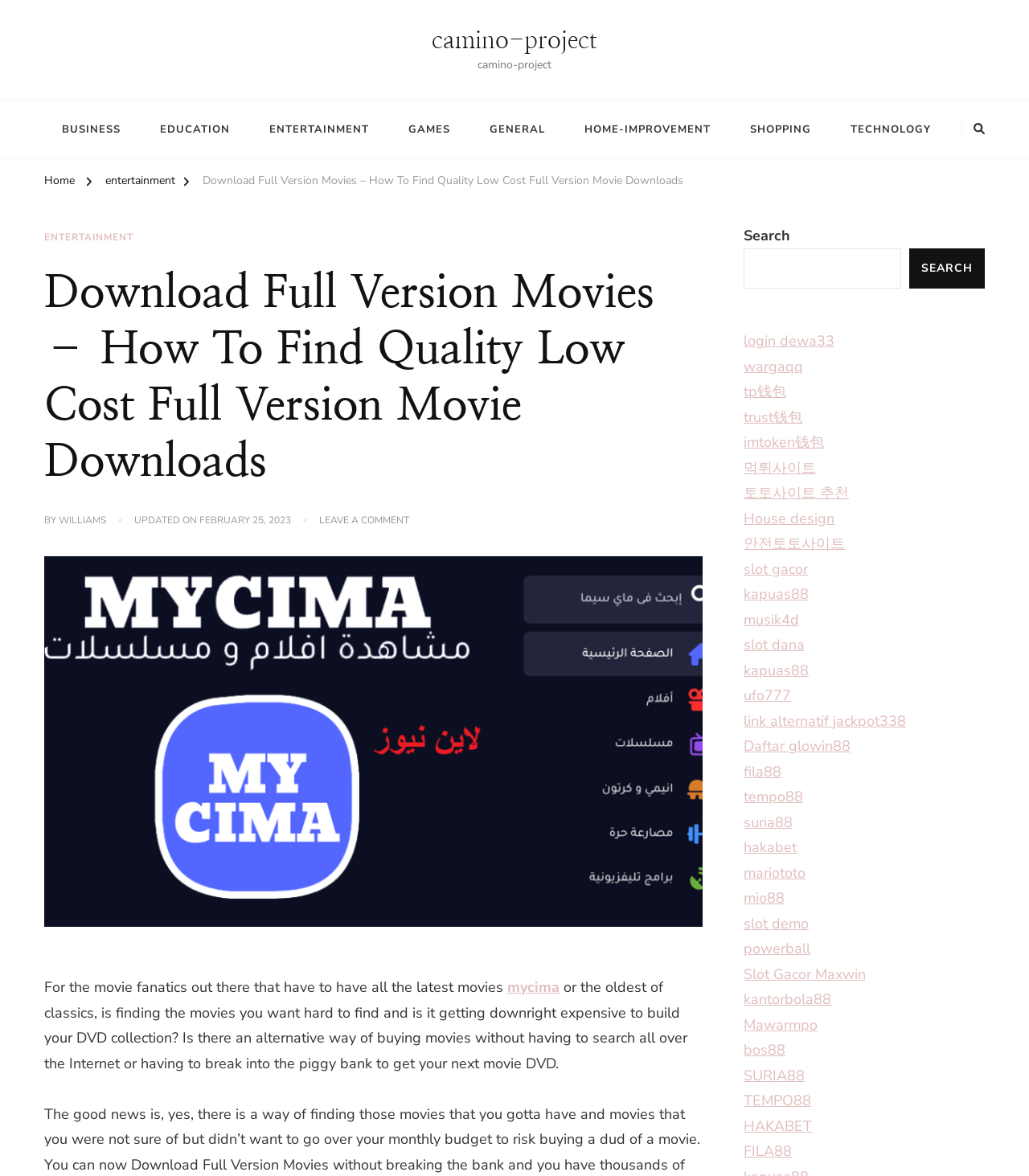Based on the visual content of the image, answer the question thoroughly: What is the alternative way of buying movies mentioned in the article?

The article mentions that instead of searching all over the Internet or breaking into the piggy bank to get the next movie DVD, there is an alternative way of buying movies, which is not explicitly stated but implied to be the main topic of the article.